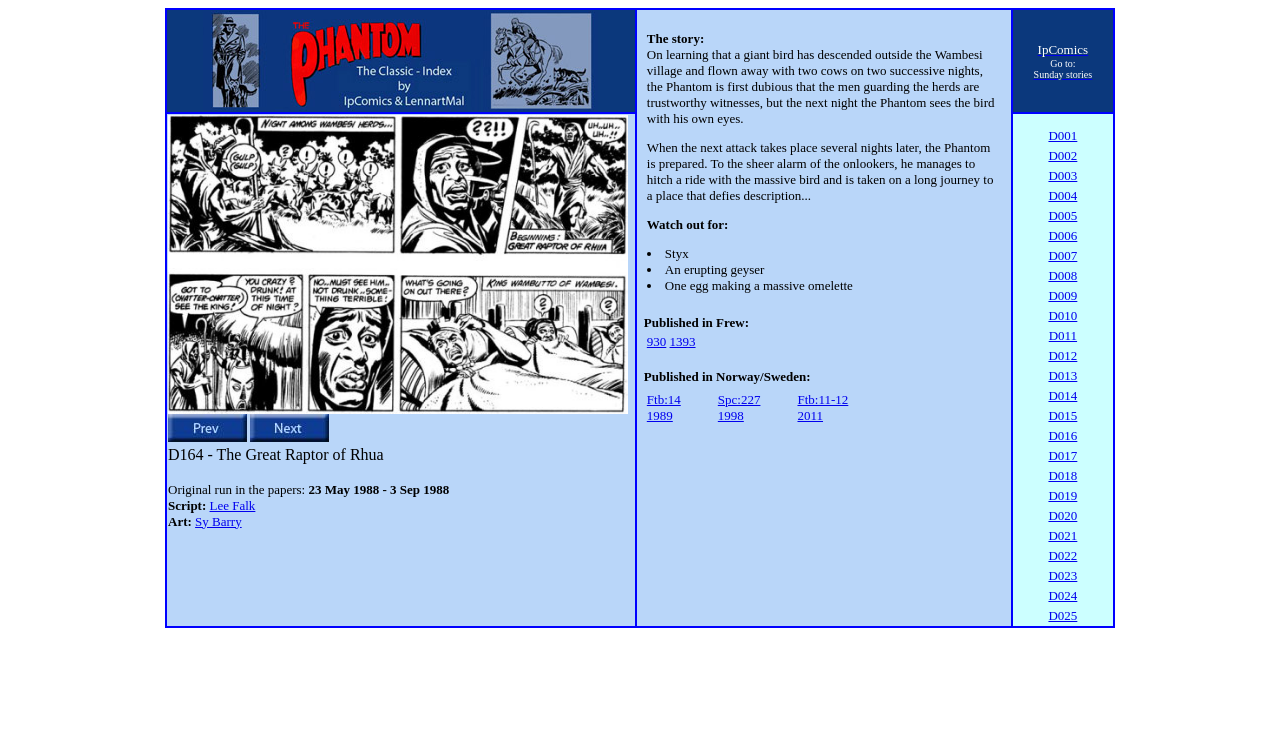Determine the coordinates of the bounding box that should be clicked to complete the instruction: "Click the image of the Phantom". The coordinates should be represented by four float numbers between 0 and 1: [left, top, right, bottom].

[0.159, 0.015, 0.467, 0.149]